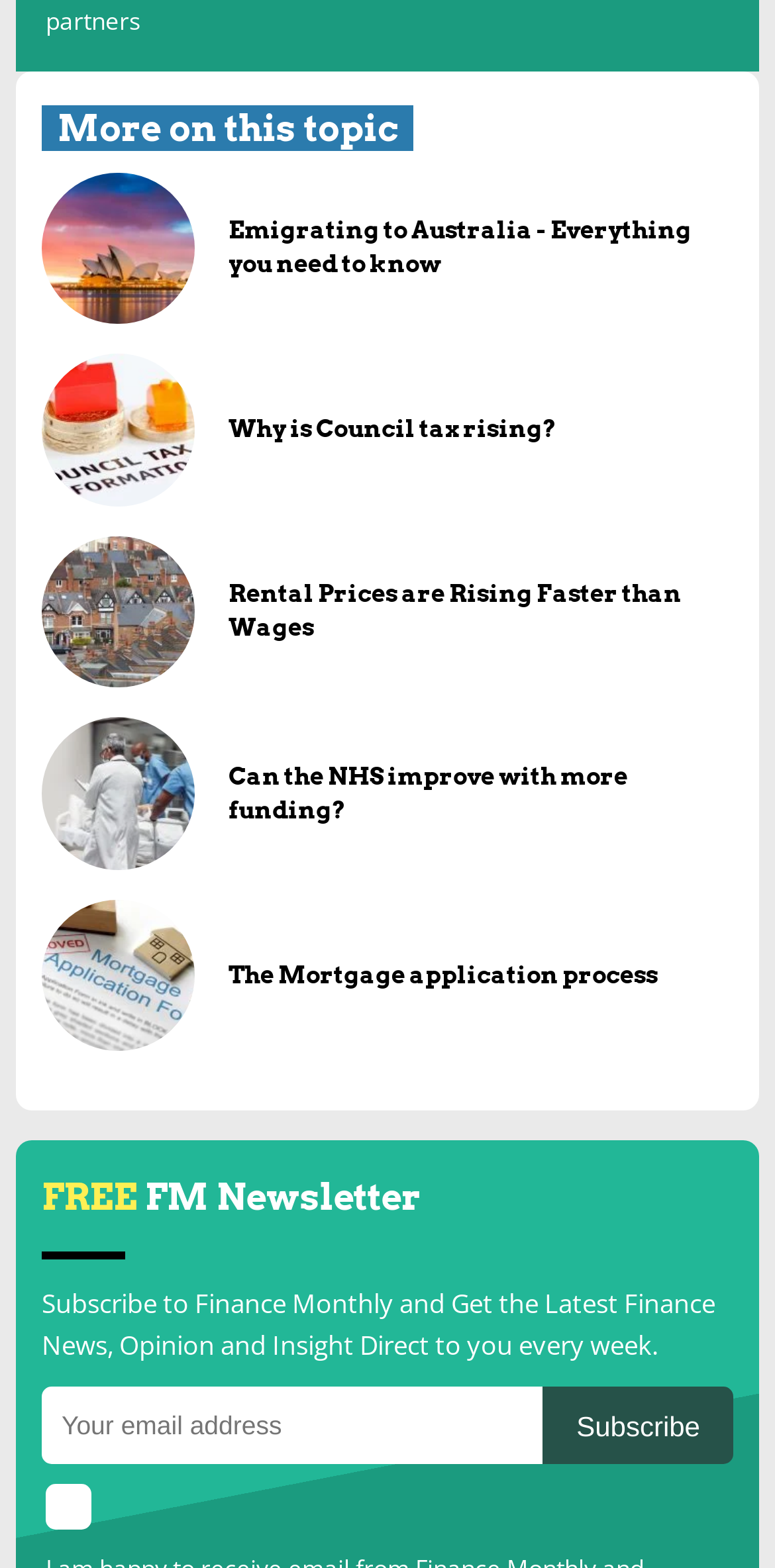Please find the bounding box coordinates of the element that needs to be clicked to perform the following instruction: "Enter your email address in the textbox". The bounding box coordinates should be four float numbers between 0 and 1, represented as [left, top, right, bottom].

[0.054, 0.884, 0.701, 0.933]